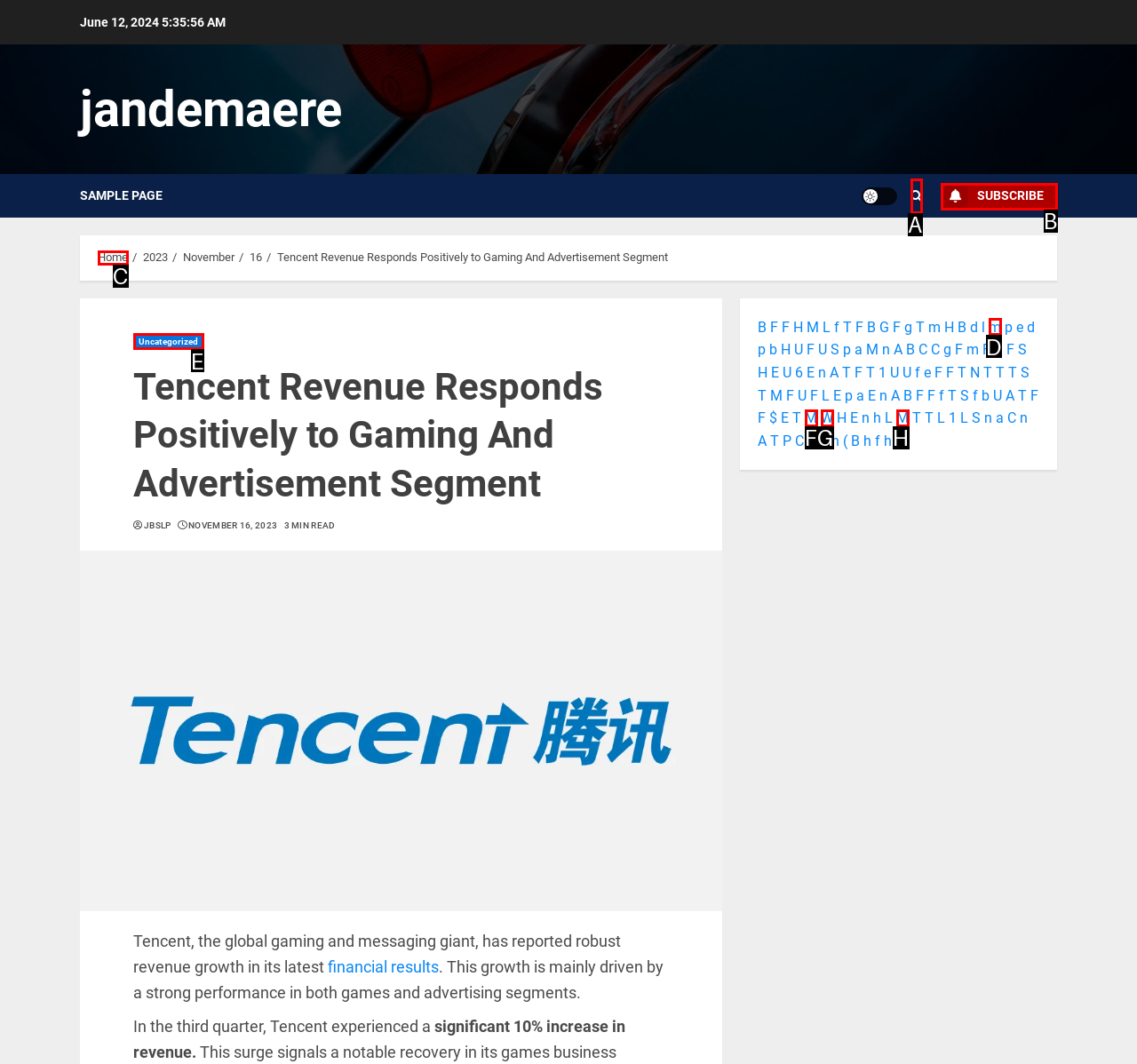Which UI element should be clicked to perform the following task: Click on the 'SUBSCRIBE' button? Answer with the corresponding letter from the choices.

B